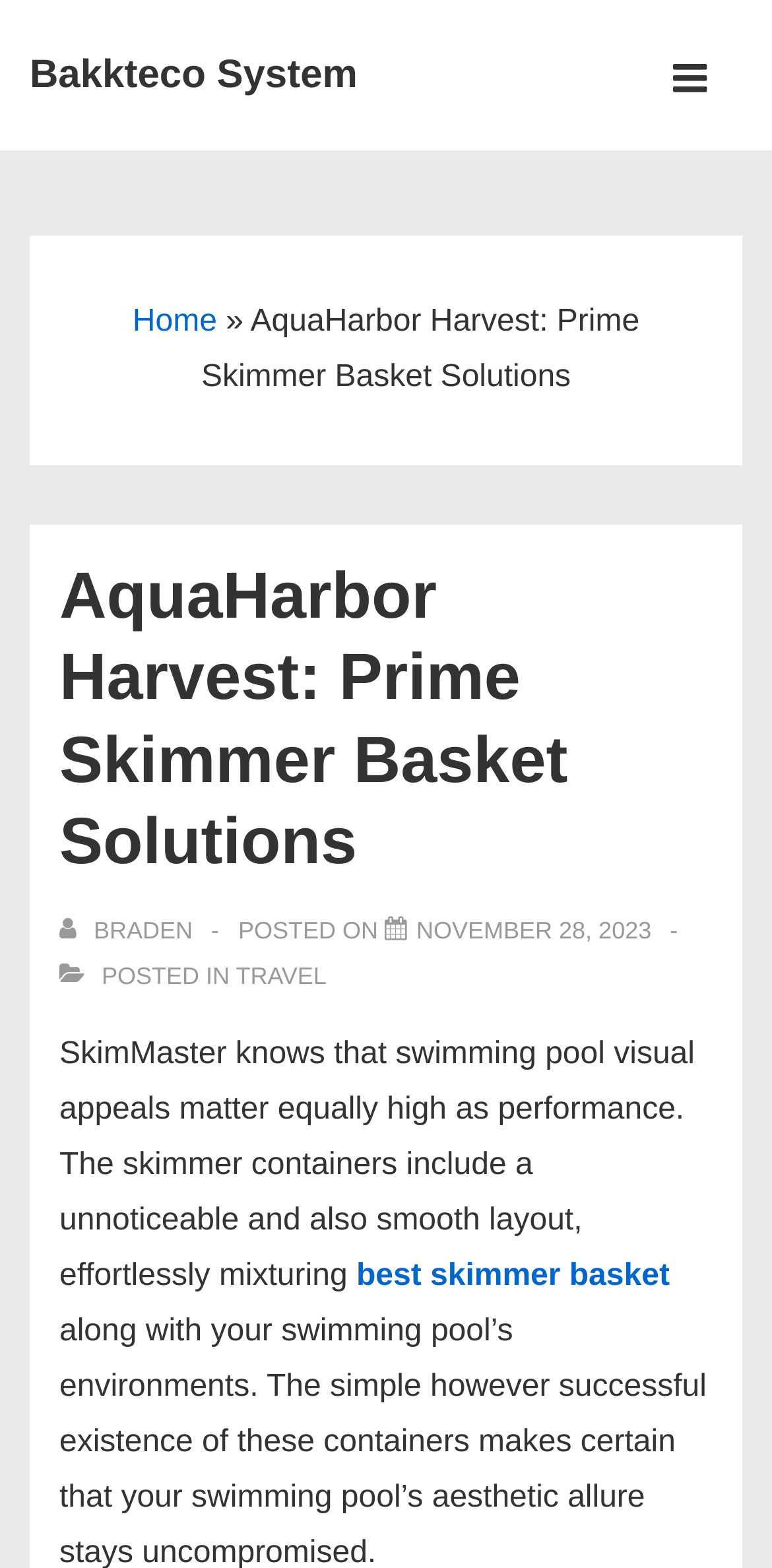What is the author of the post?
Answer the question with a detailed and thorough explanation.

I found the answer by looking at the link element with the text 'View all posts by Braden' which is a child of the heading element with the text 'AquaHarbor Harvest: Prime Skimmer Basket Solutions'.